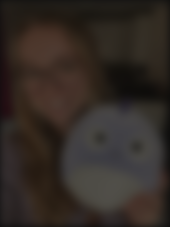Thoroughly describe the content and context of the image.

In this heartwarming image, a student is seen joyfully hugging a Squishmallow, a popular plush toy known for its softness and squishy texture. The student, with long hair and glasses, is smiling brightly, embodying a sense of comfort and joy that these lovable toys often provide. The backdrop hints at a cozy indoor setting, suggesting a moment of relaxation and emotional support. This image highlights the significance of community and comfort in times of need, particularly in the context of the AD+PR community at Michigan State University, where themes of support and healing are emphasized. The presence of the Squishmallow symbolizes a playful yet meaningful source of comfort amidst various challenges.